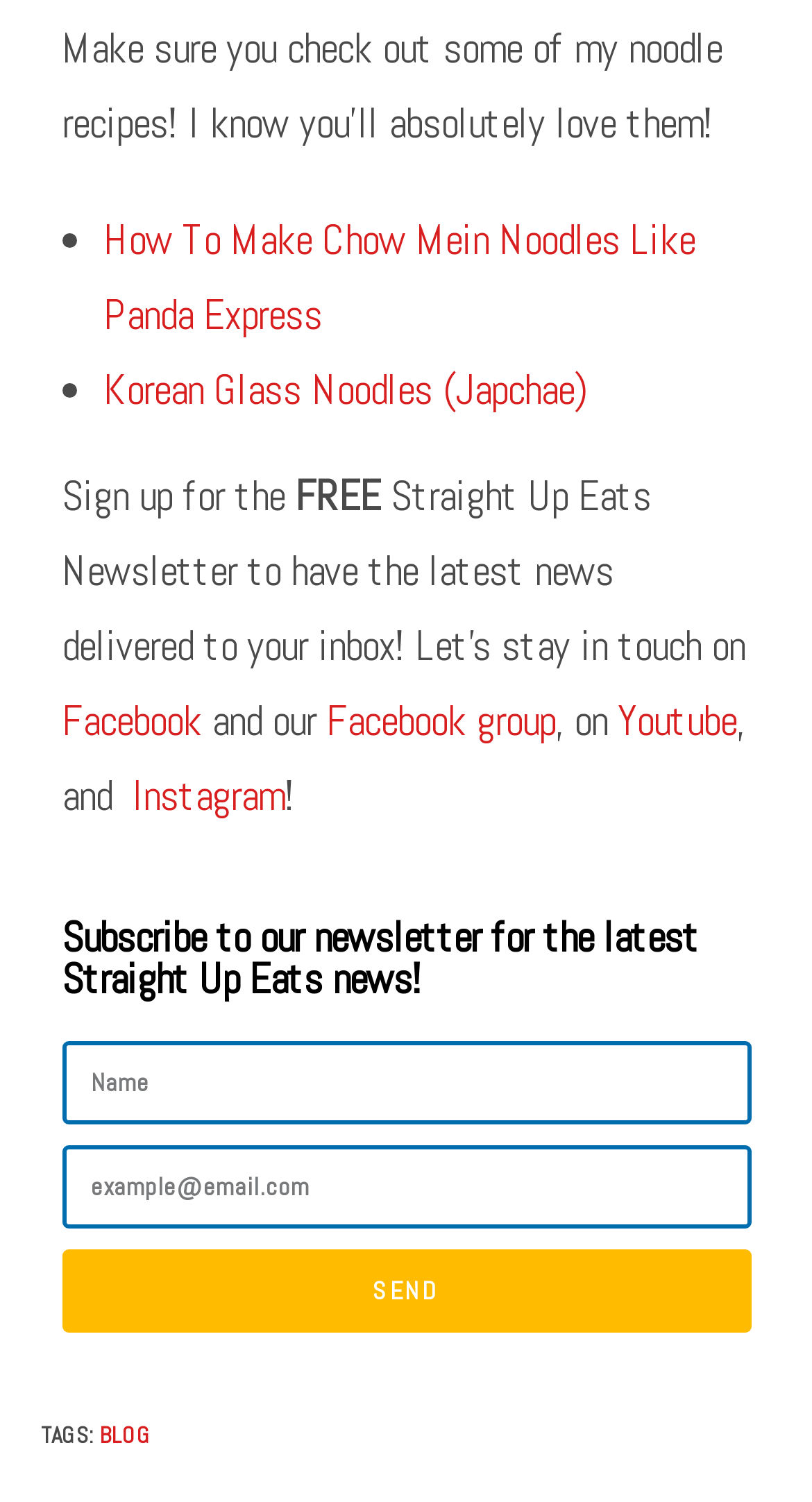Please specify the bounding box coordinates of the area that should be clicked to accomplish the following instruction: "Subscribe to the newsletter". The coordinates should consist of four float numbers between 0 and 1, i.e., [left, top, right, bottom].

[0.076, 0.61, 0.924, 0.666]